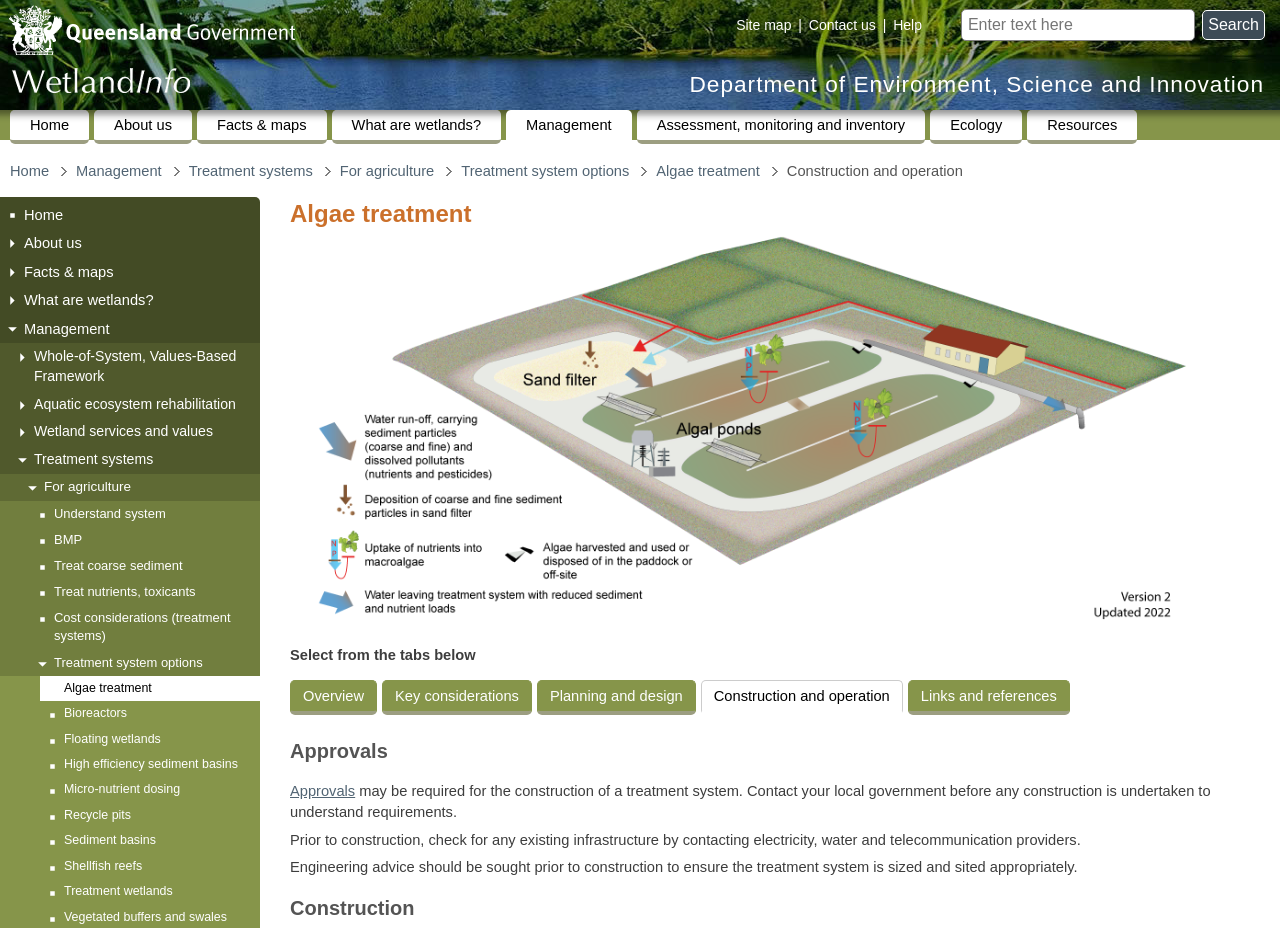Find the bounding box coordinates corresponding to the UI element with the description: "Wetland services and values". The coordinates should be formatted as [left, top, right, bottom], with values as floats between 0 and 1.

[0.008, 0.451, 0.203, 0.481]